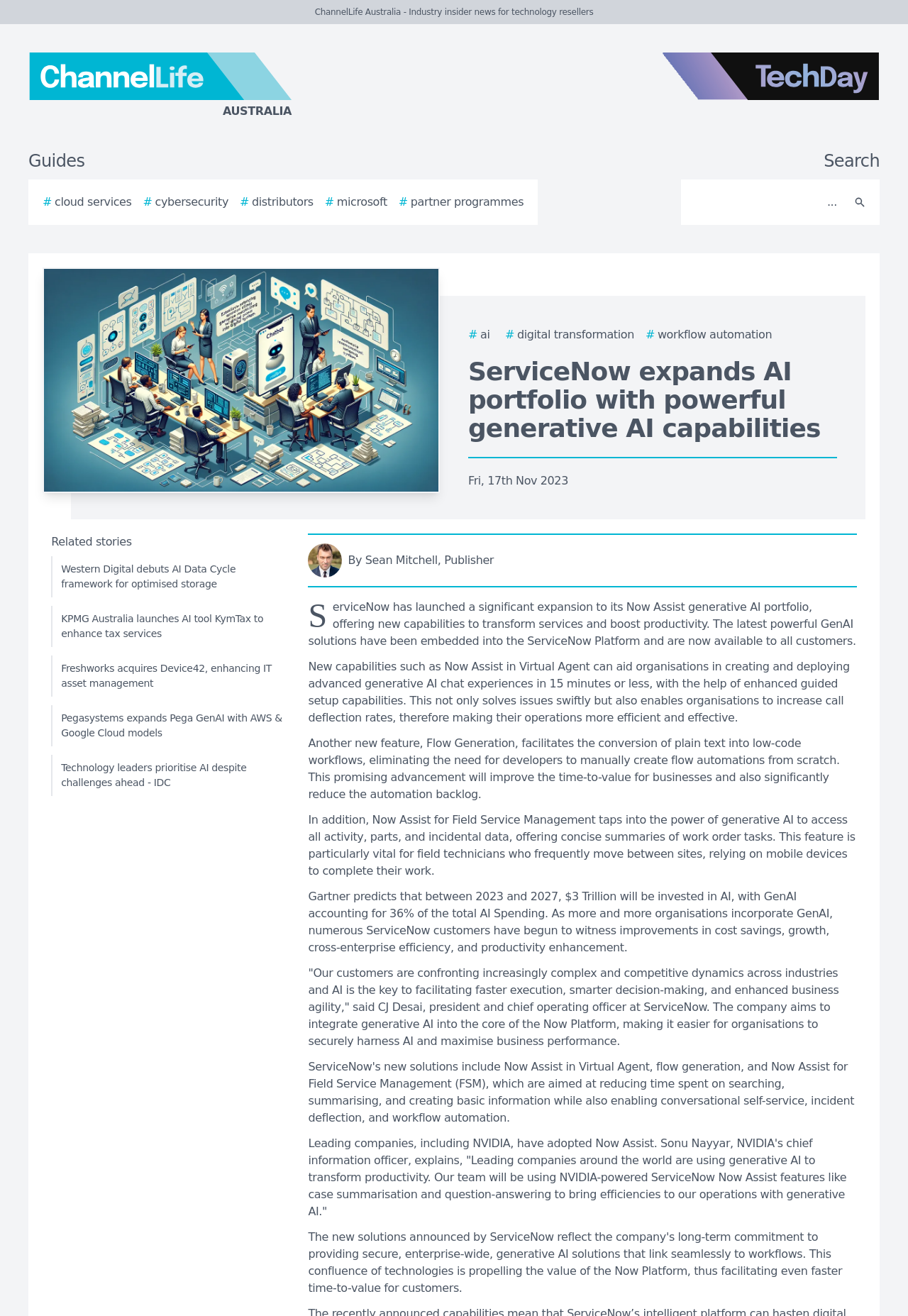Please locate the bounding box coordinates of the region I need to click to follow this instruction: "Read the article about Western Digital debuts AI Data Cycle framework for optimised storage".

[0.056, 0.423, 0.314, 0.454]